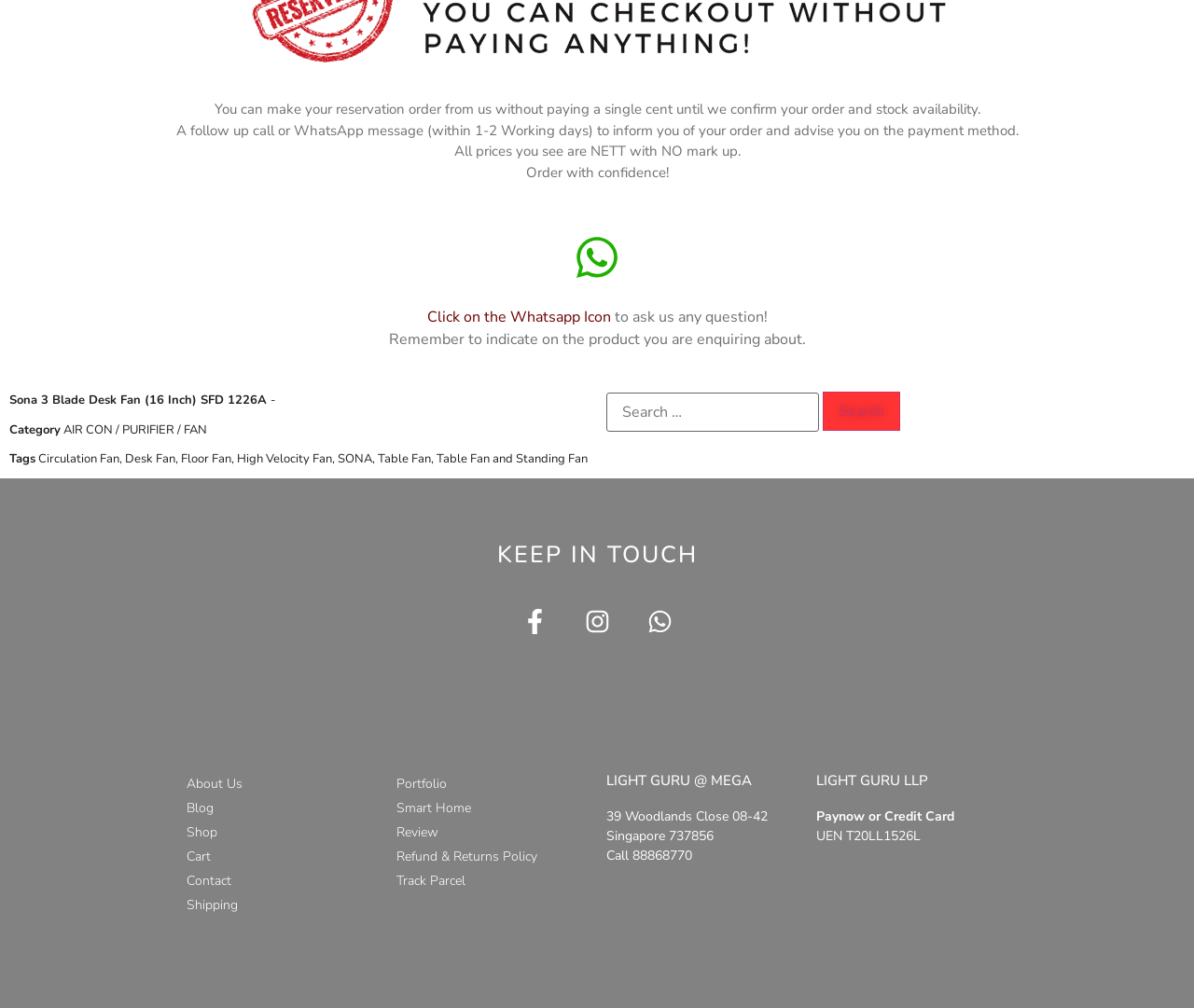Use a single word or phrase to answer this question: 
What is the product name on this page?

Sona 3 Blade Desk Fan